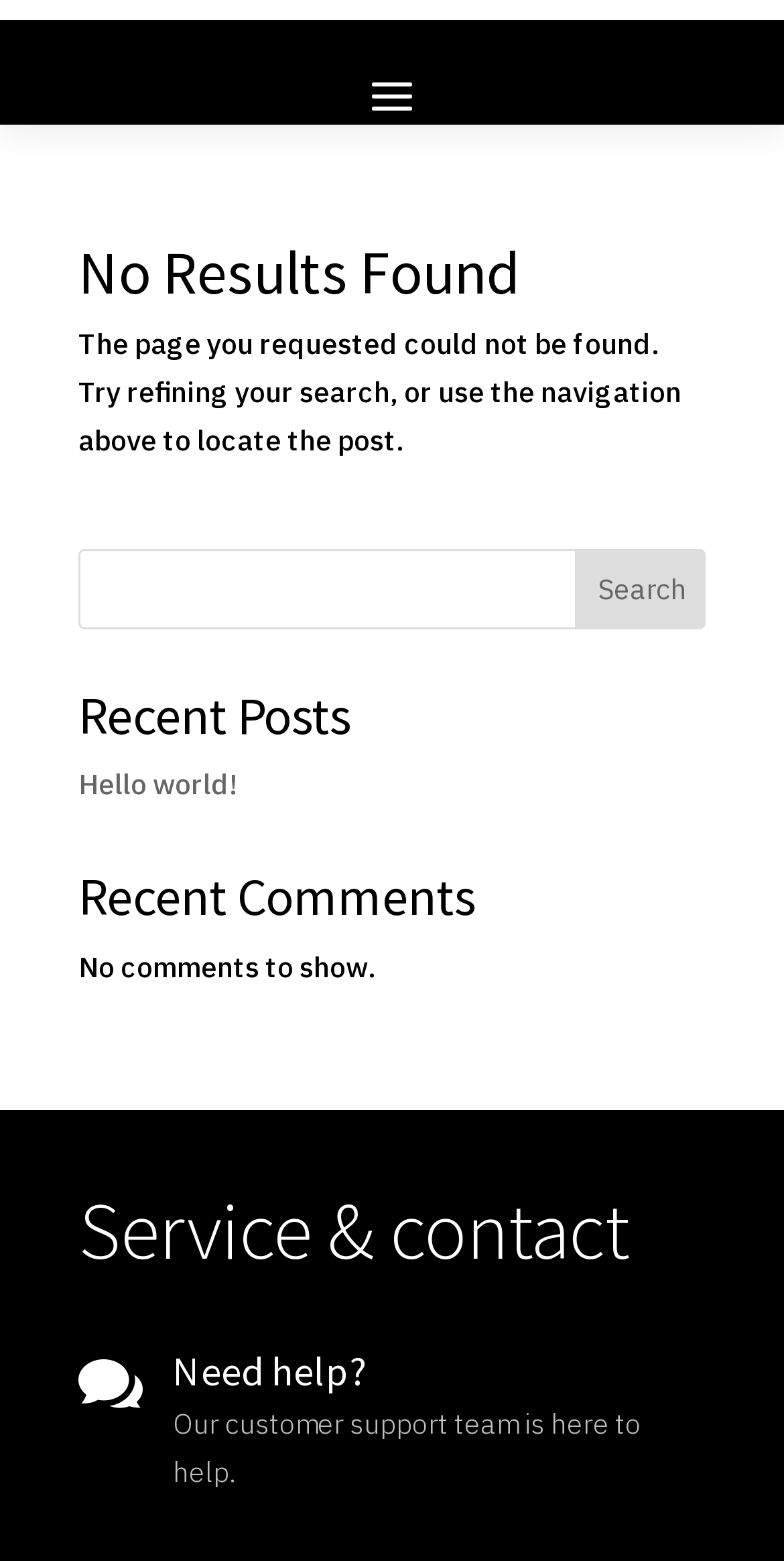Please examine the image and answer the question with a detailed explanation:
What is the status of comments on this page?

There are no comments on this page because the static text below the 'Recent Comments' heading says 'No comments to show'.